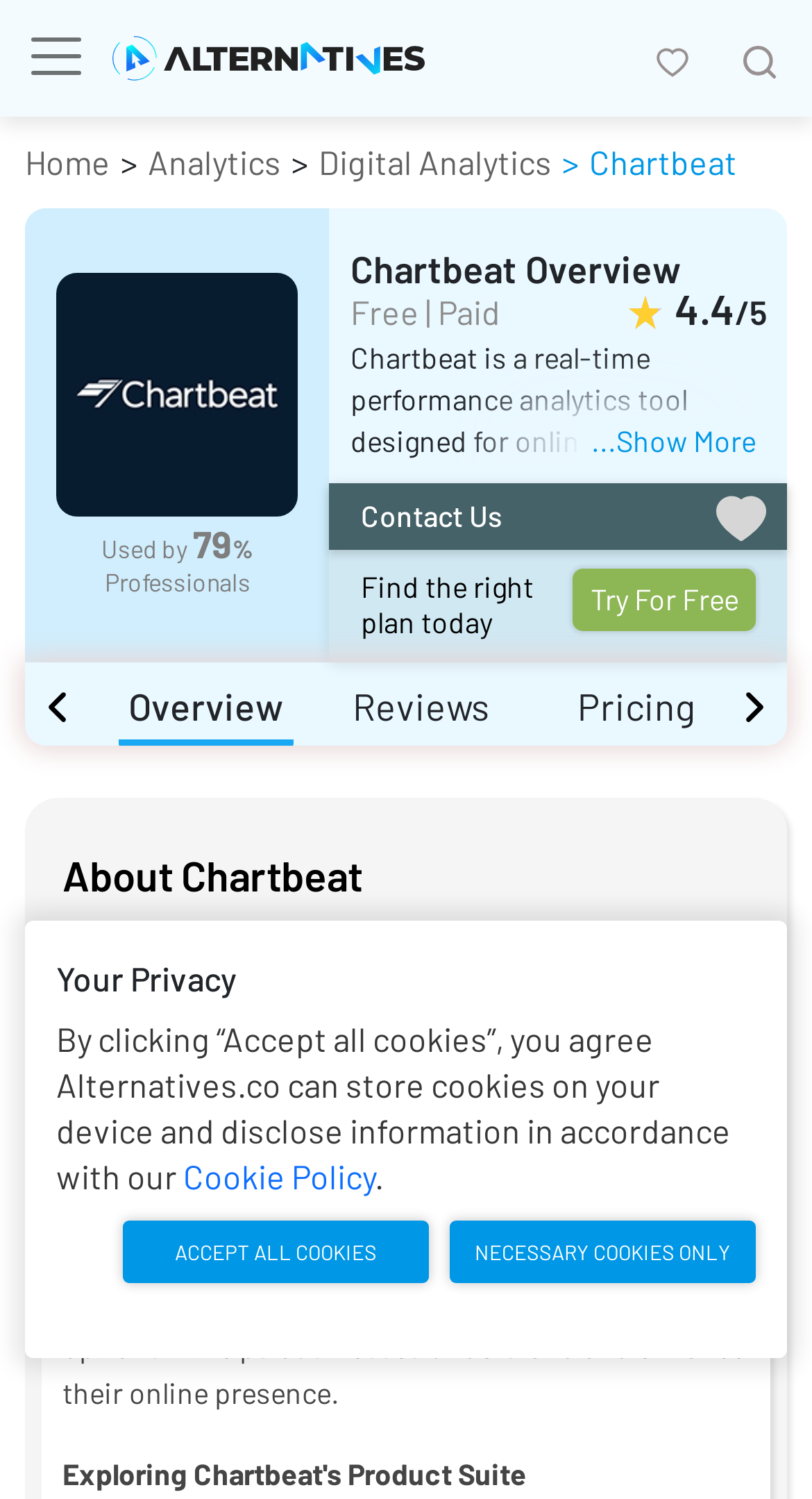Answer the following inquiry with a single word or phrase:
How many professionals use Chartbeat?

79%